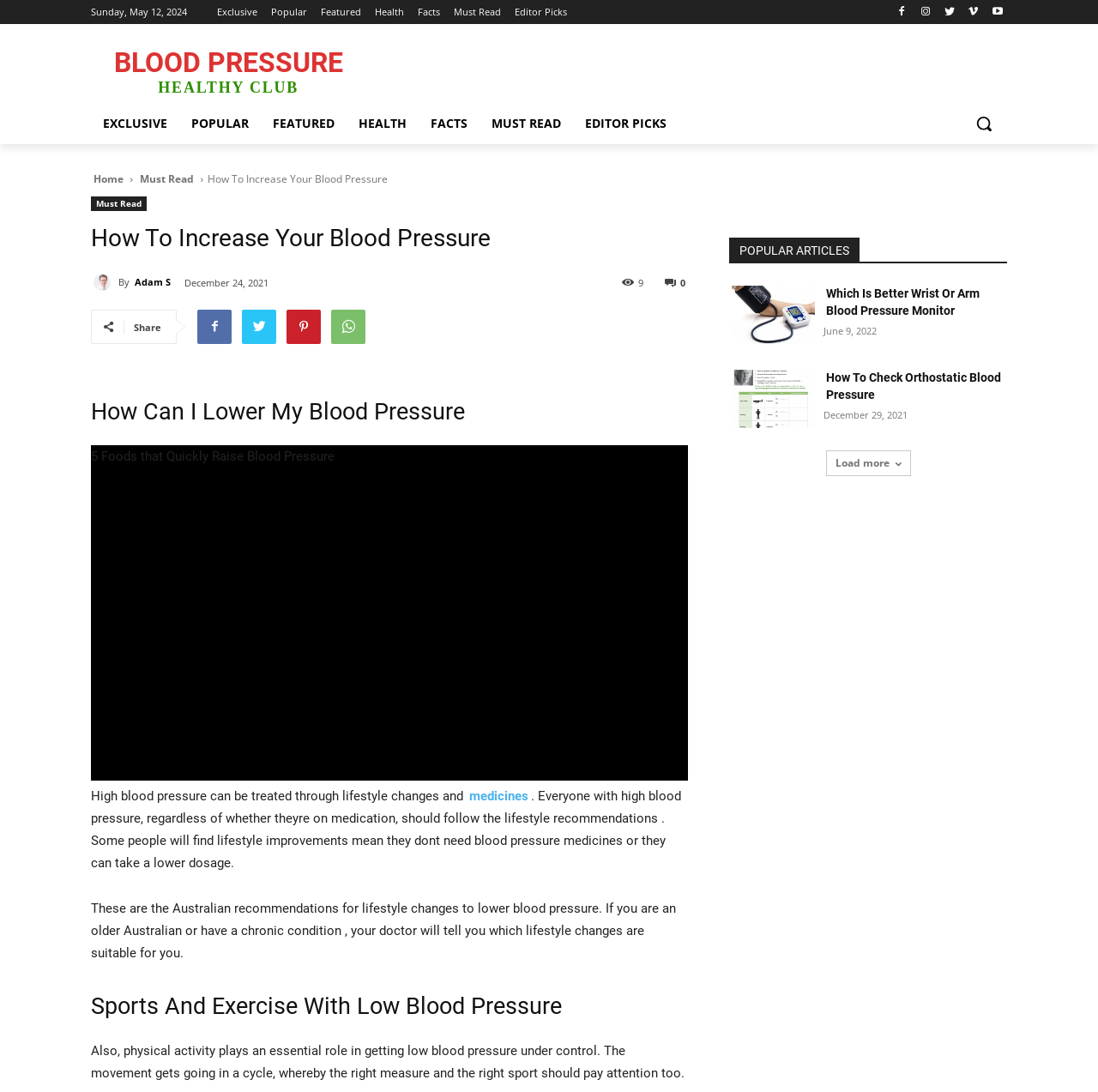Construct a comprehensive description capturing every detail on the webpage.

This webpage is about blood pressure and its management. At the top, there is a date "Sunday, May 12, 2024" and a row of links including "Exclusive", "Popular", "Featured", "Health", "Facts", "Must Read", and "Editor Picks". Below these links, there is a search button on the right side. 

On the left side, there is a menu with links to "Home" and "Must Read". The main content of the webpage starts with a heading "How To Increase Your Blood Pressure" followed by a subheading and an author's name "Adam S" with a small image. The article discusses how to increase blood pressure and provides some lifestyle recommendations. 

There are several sections in the article, including "How Can I Lower My Blood Pressure", "5 Foods that Quickly Raise Blood Pressure", and "Sports And Exercise With Low Blood Pressure". Each section provides some information and tips related to blood pressure management.

On the right side of the webpage, there is a section titled "POPULAR ARTICLES" with several links to other articles, including "Which Is Better Wrist Or Arm Blood Pressure Monitor" and "How To Check Orthostatic Blood Pressure". Each article has a title, a link, and a publication date. At the bottom of this section, there is a "Load more" button to load more articles.